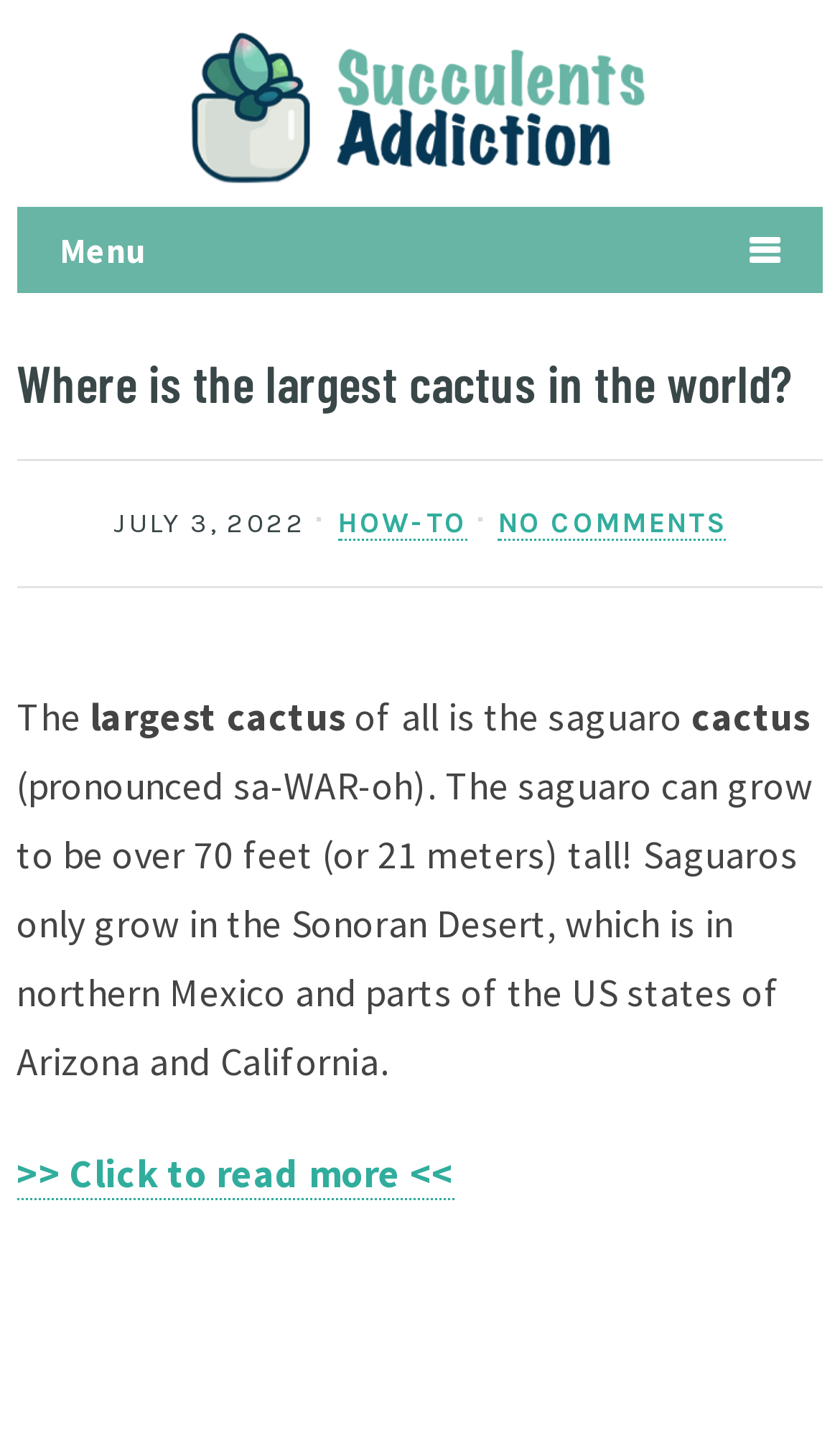Find the primary header on the webpage and provide its text.

Where is the largest cactus in the world?